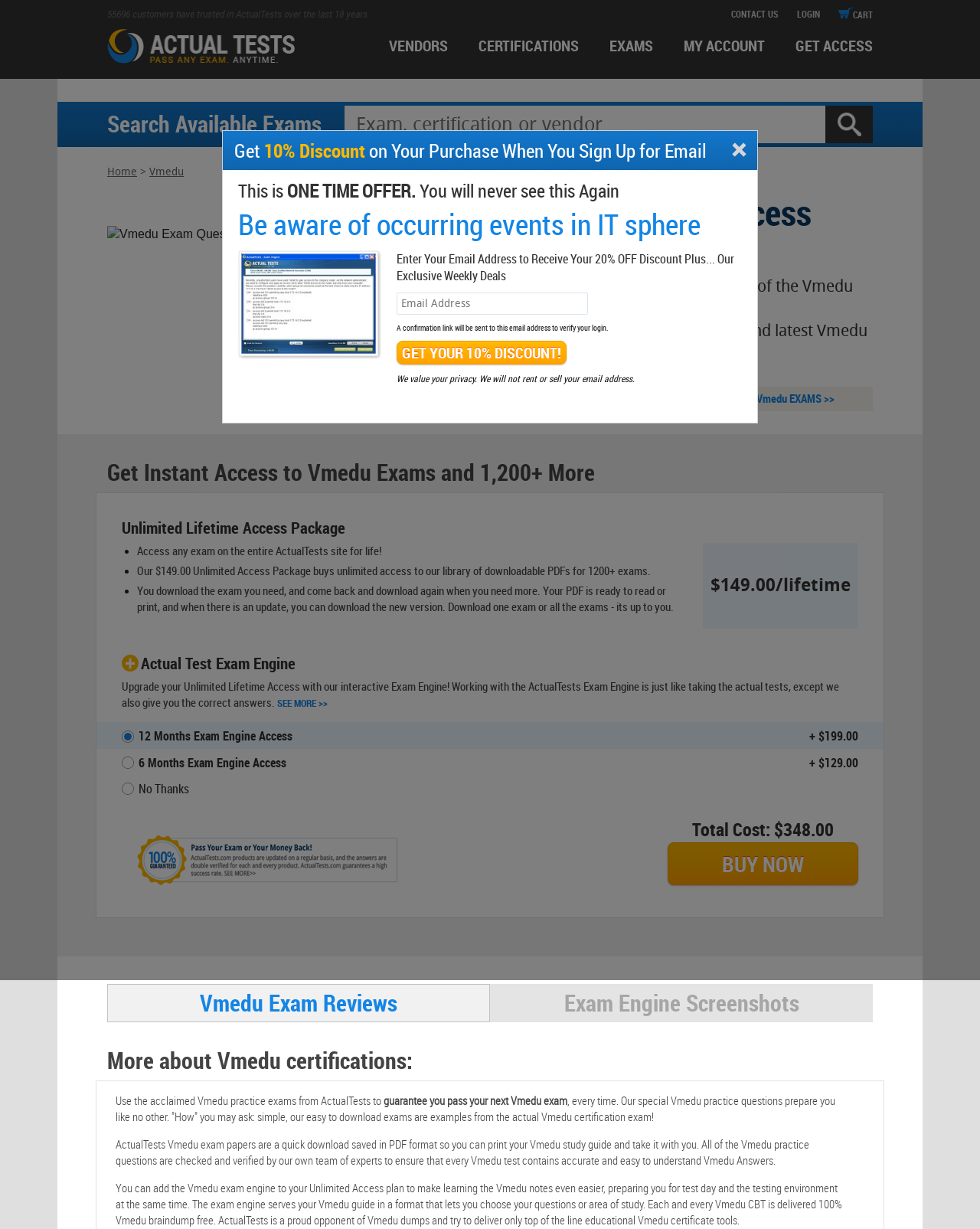Identify the bounding box of the UI component described as: "Get your 10% discount!".

[0.405, 0.277, 0.578, 0.296]